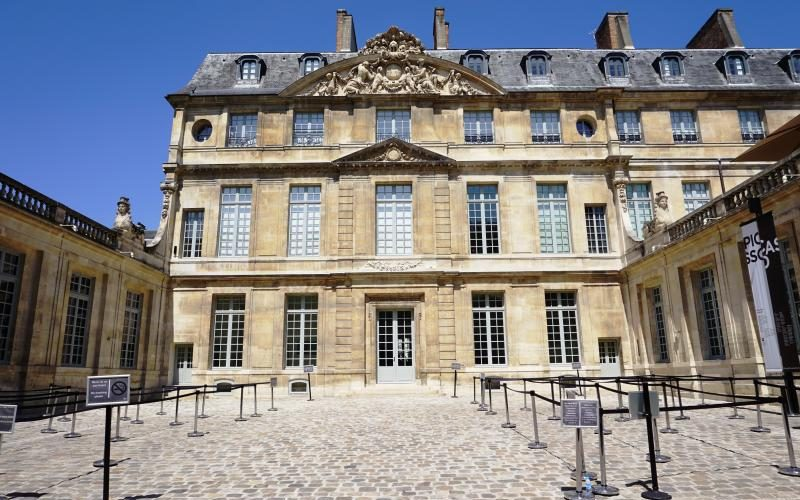Describe the image thoroughly, including all noticeable details.

The image showcases the stunning façade of the Musée Picasso in Paris, an art museum dedicated to the works of the legendary artist Pablo Picasso. The museum is housed in the historic Hôtel Salé, characterized by its elegant architecture, which features a detailed pediment above the central entrance, flanked by grand windows that allow natural light to illuminate the interior. The ground is paved with cobblestones, adding to the charm of the setting, while visible queues indicate the museum's popularity among visitors eager to explore its extensive collection.

In this setting, the museum's exterior is highlighted by a clear blue sky overhead, creating a vibrant contrast against the warm tones of the stone walls. The presence of signs and barriers suggests an organized approach to visitor flow, ensuring a well-managed experience for art lovers. The Musée Picasso is renowned for housing the world's largest collection of Picasso's works, offering a unique glimpse into his creative evolution through various artistic periods, making it a must-visit destination for anyone interested in art and culture.